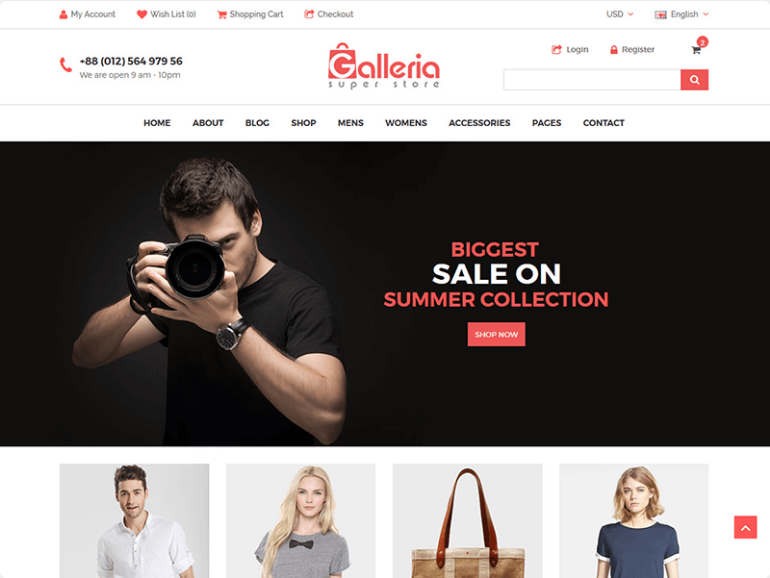What is the promotional message on the webpage?
Please utilize the information in the image to give a detailed response to the question.

The central text on the webpage proclaims 'BIGGEST SALE ON SUMMER COLLECTION', which is a promotional message designed to attract attention and encourage visitors to click on the 'SHOP NOW' button.